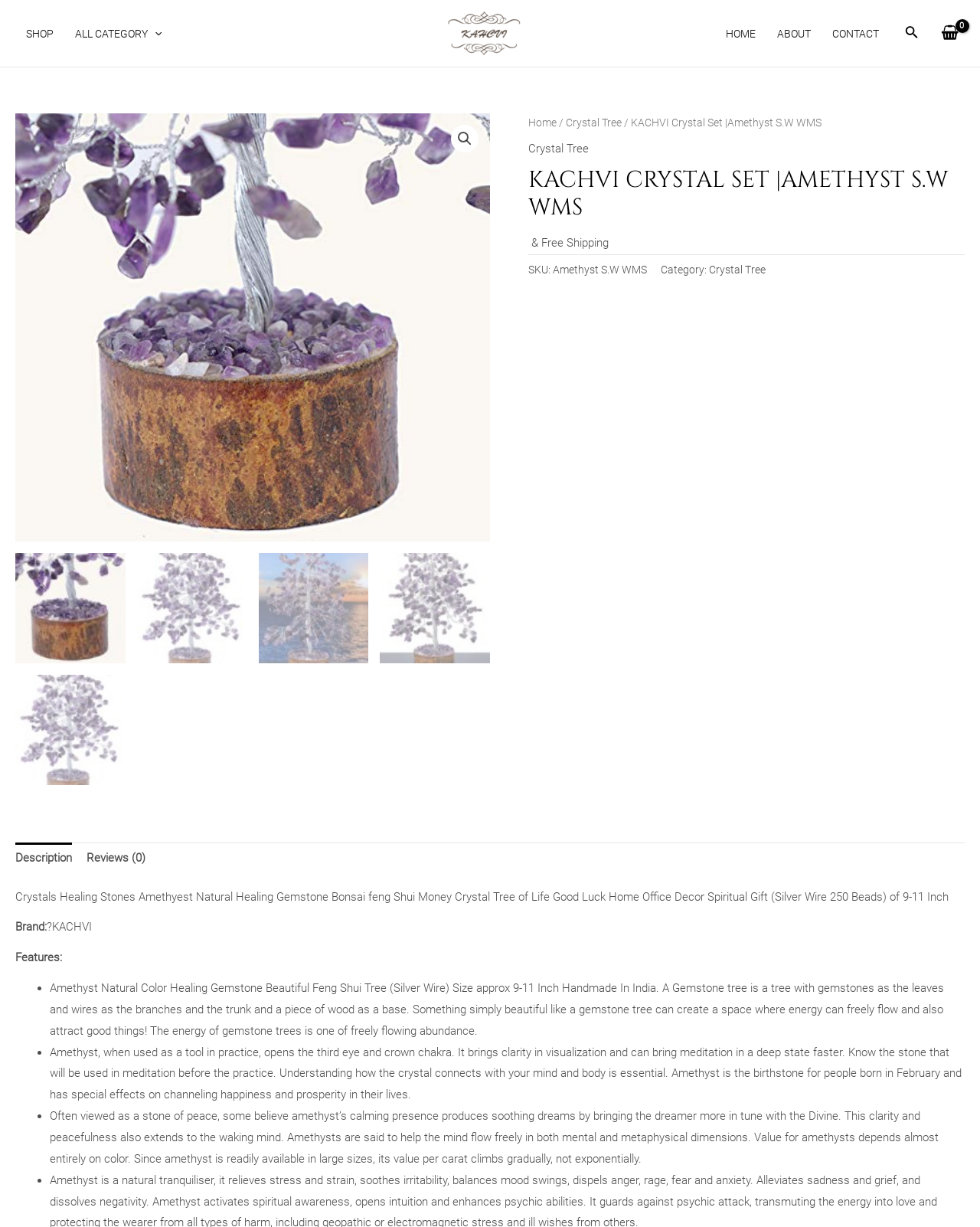Please find the bounding box coordinates of the element that you should click to achieve the following instruction: "Search for something". The coordinates should be presented as four float numbers between 0 and 1: [left, top, right, bottom].

[0.924, 0.019, 0.938, 0.035]